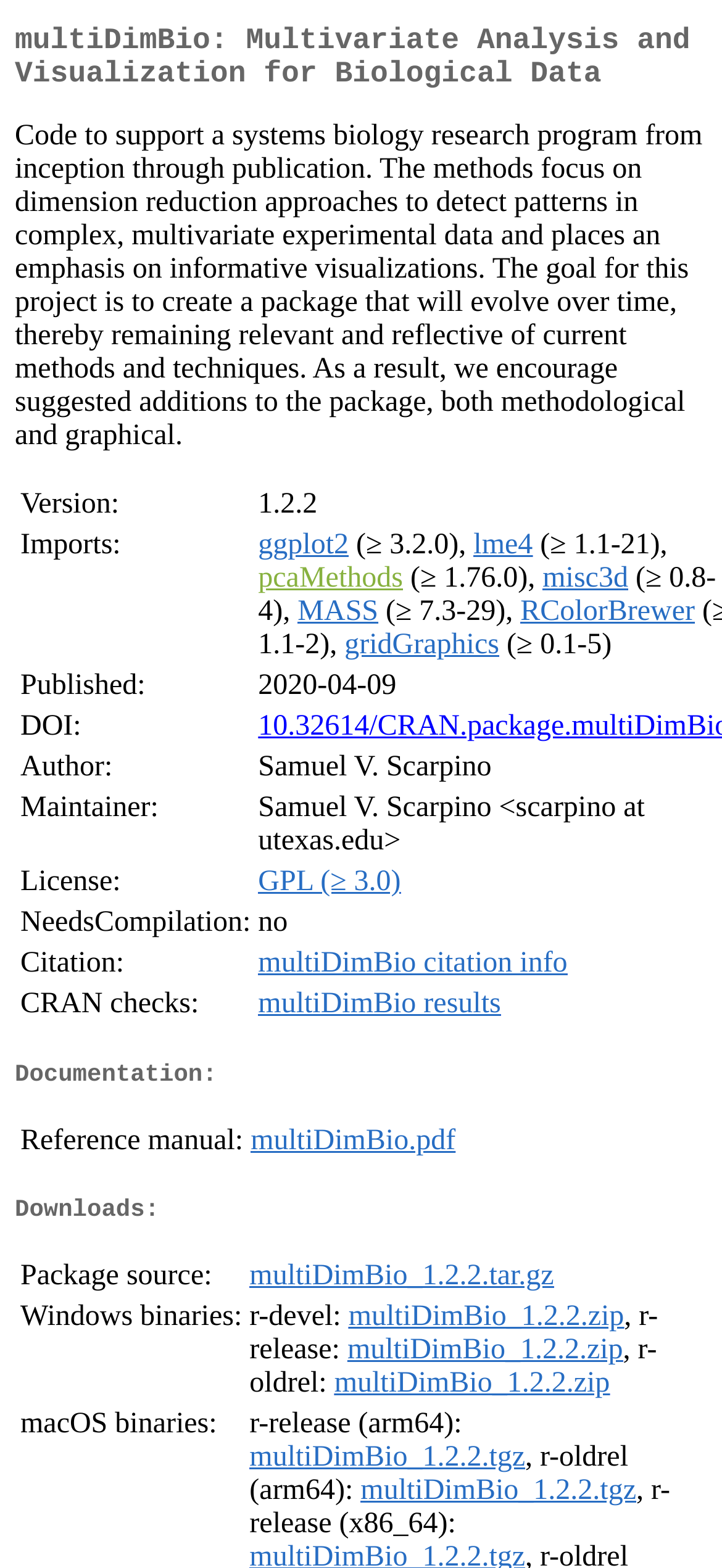Locate the UI element described as follows: "Amelia’s Customized Electra 10E". Return the bounding box coordinates as four float numbers between 0 and 1 in the order [left, top, right, bottom].

None